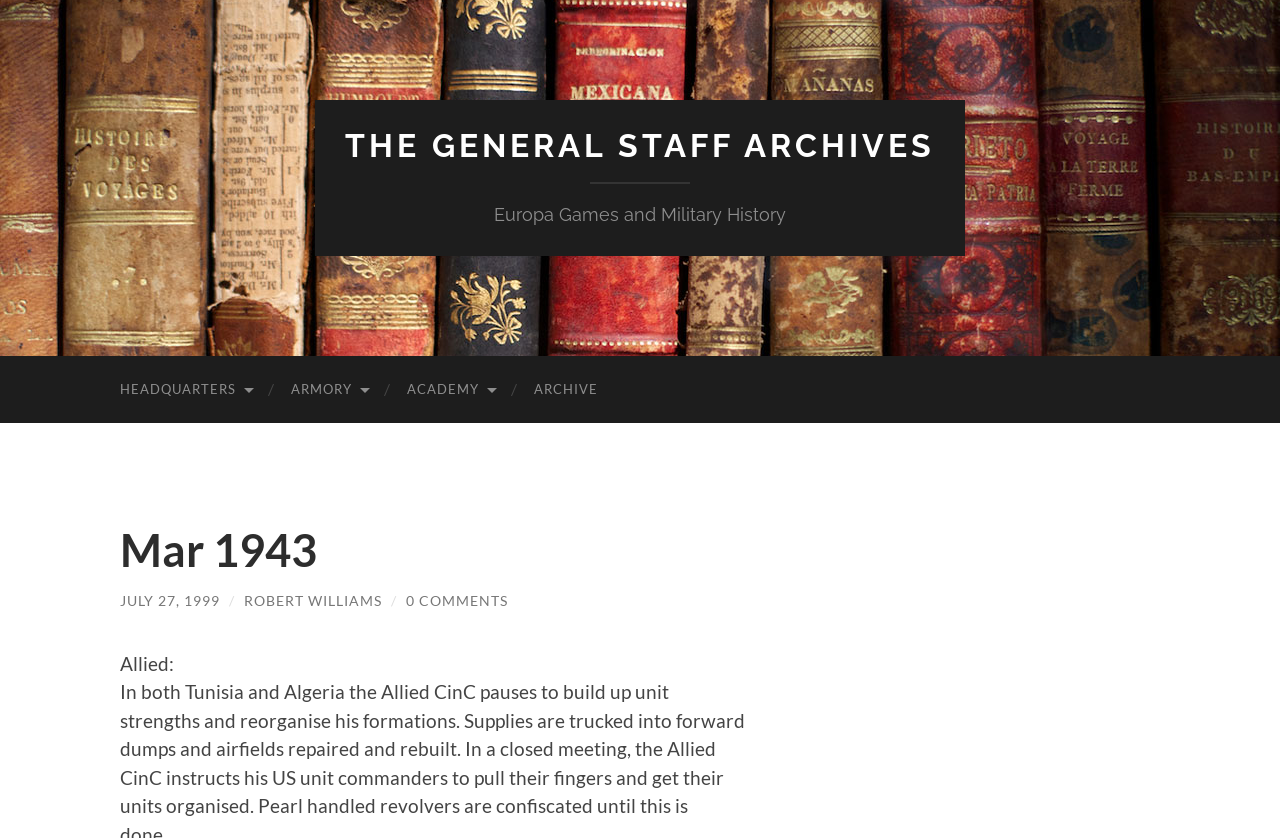Please pinpoint the bounding box coordinates for the region I should click to adhere to this instruction: "Click on THE GENERAL STAFF ARCHIVES".

[0.27, 0.152, 0.73, 0.196]